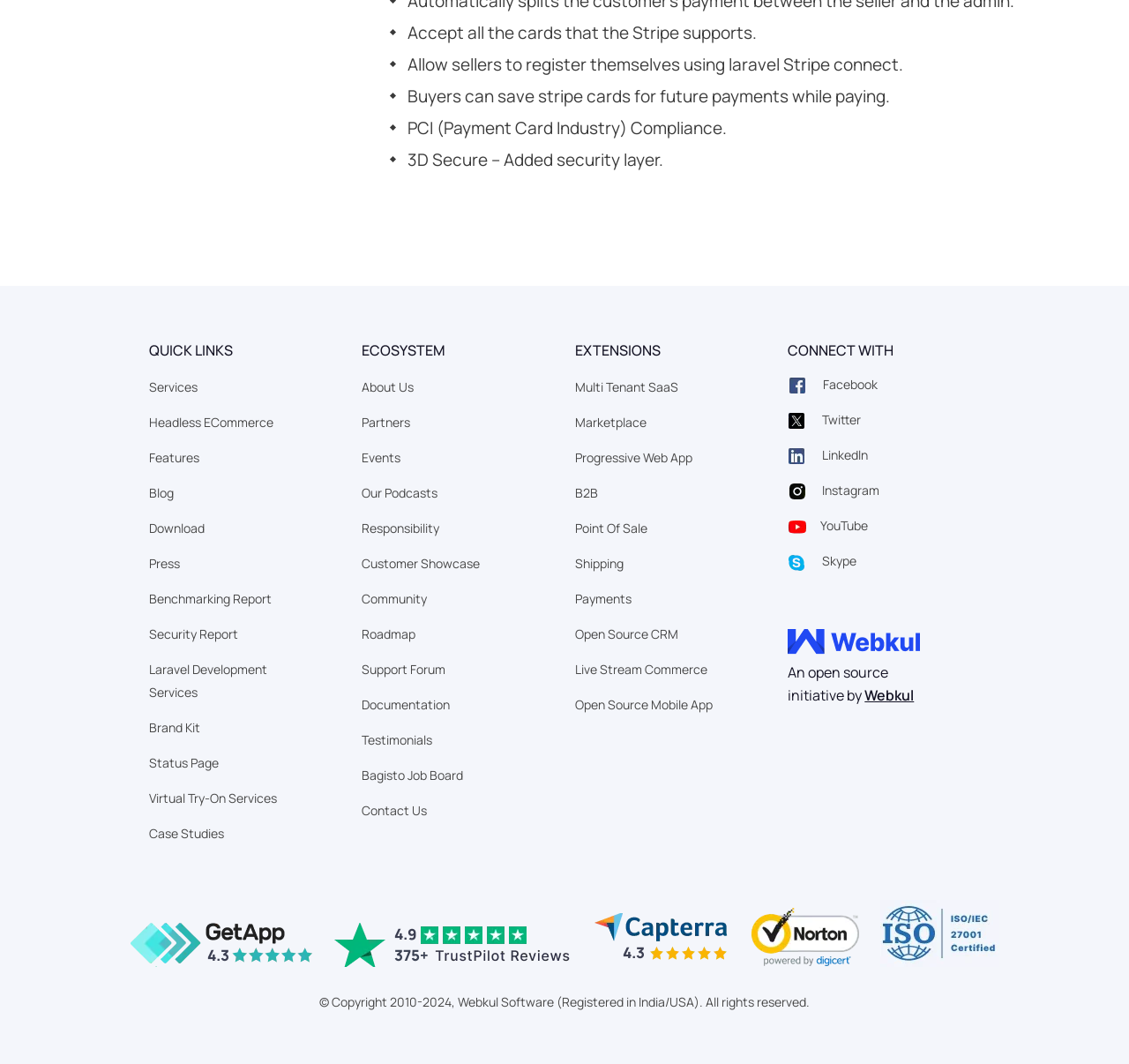Identify the bounding box coordinates for the UI element described as: "title="Car Wash Palace"".

None